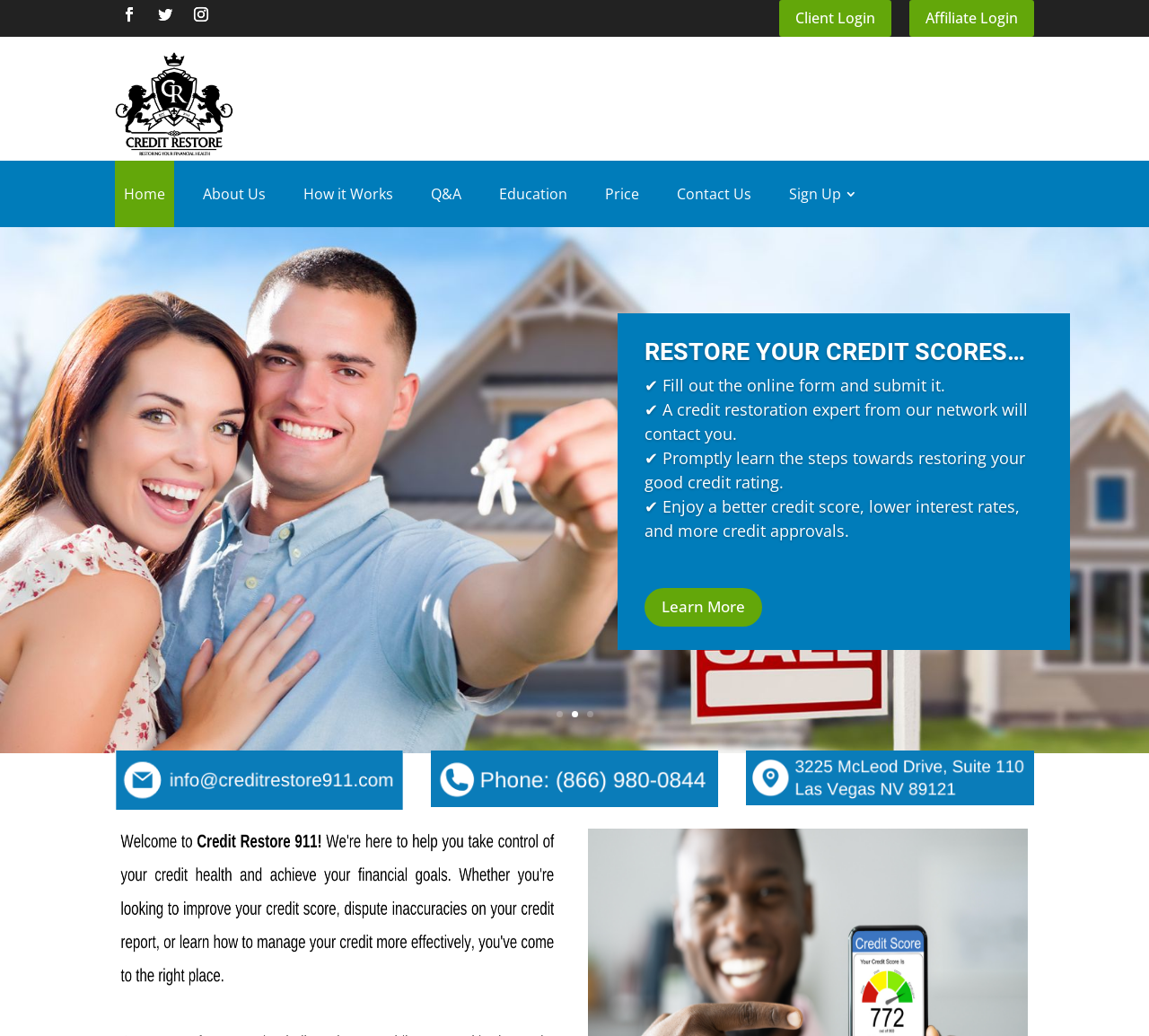Convey a detailed summary of the webpage, mentioning all key elements.

The webpage is about Credit Restore 911, a service that helps restore financial health. At the top left corner, there are three social media links represented by icons. Next to them, there is a company logo image. Below the logo, there is a navigation menu with links to different sections of the website, including Home, About Us, How it Works, Q&A, Education, Price, Contact Us, and Sign Up.

In the main content area, there is a heading that reads "RESTORE YOUR CREDIT SCORES…" followed by a link with the same text. Below the heading, there are four paragraphs of text that describe the process of restoring credit scores, including filling out an online form, being contacted by a credit restoration expert, learning the steps to restore good credit, and enjoying the benefits of a better credit score.

To the right of the main content area, there are three images, likely testimonials or customer reviews. At the bottom of the page, there are three pagination links, labeled 1, 2, and 3. Additionally, there are two login links, one for clients and one for affiliates, located at the top right corner of the page.